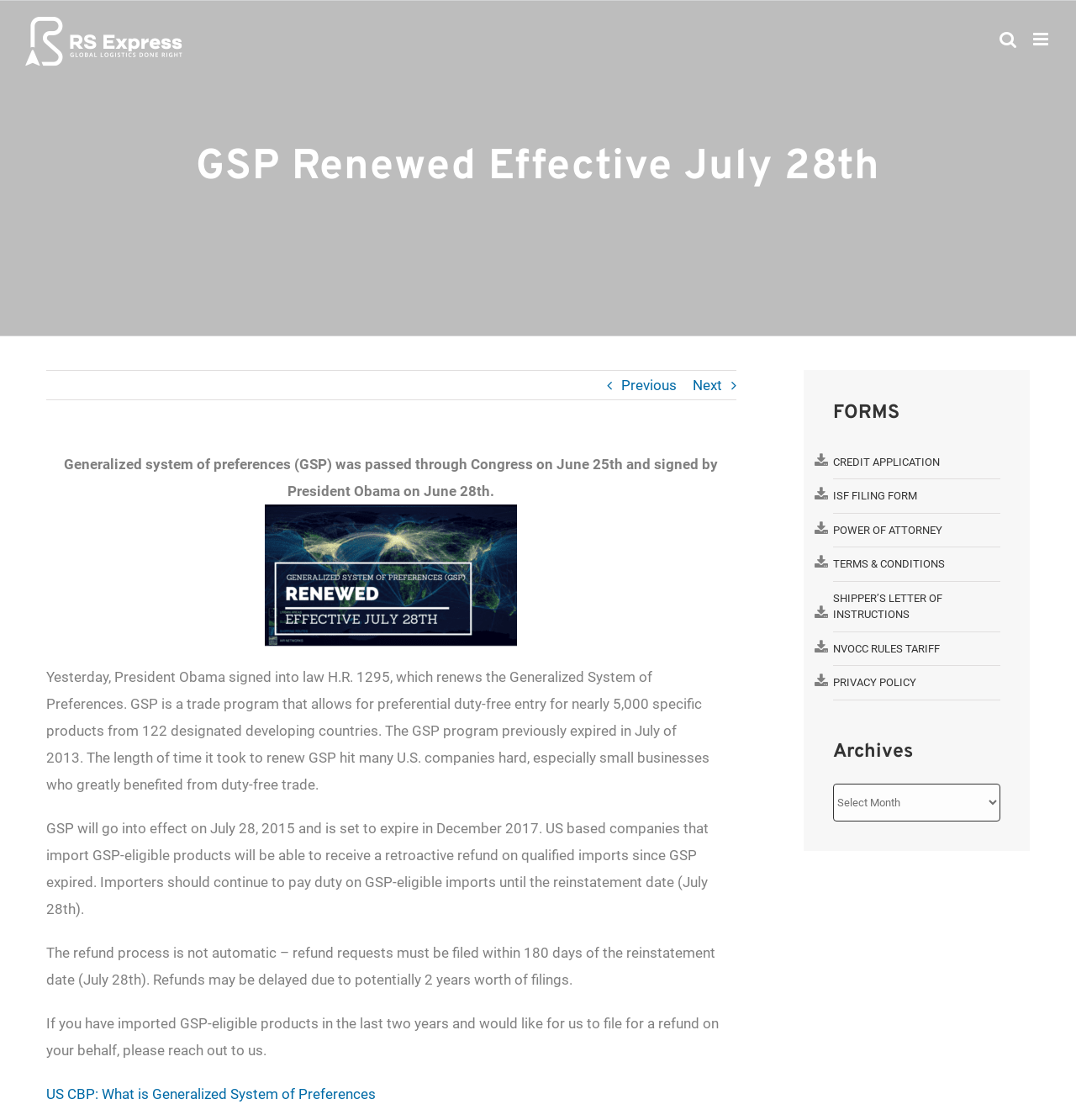Please analyze the image and give a detailed answer to the question:
What is the effective date of the renewed GSP program?

I found the answer by reading the text content of the webpage, specifically the sentence 'GSP will go into effect on July 28, 2015 and is set to expire in December 2017.' which mentions the effective date of the renewed GSP program.